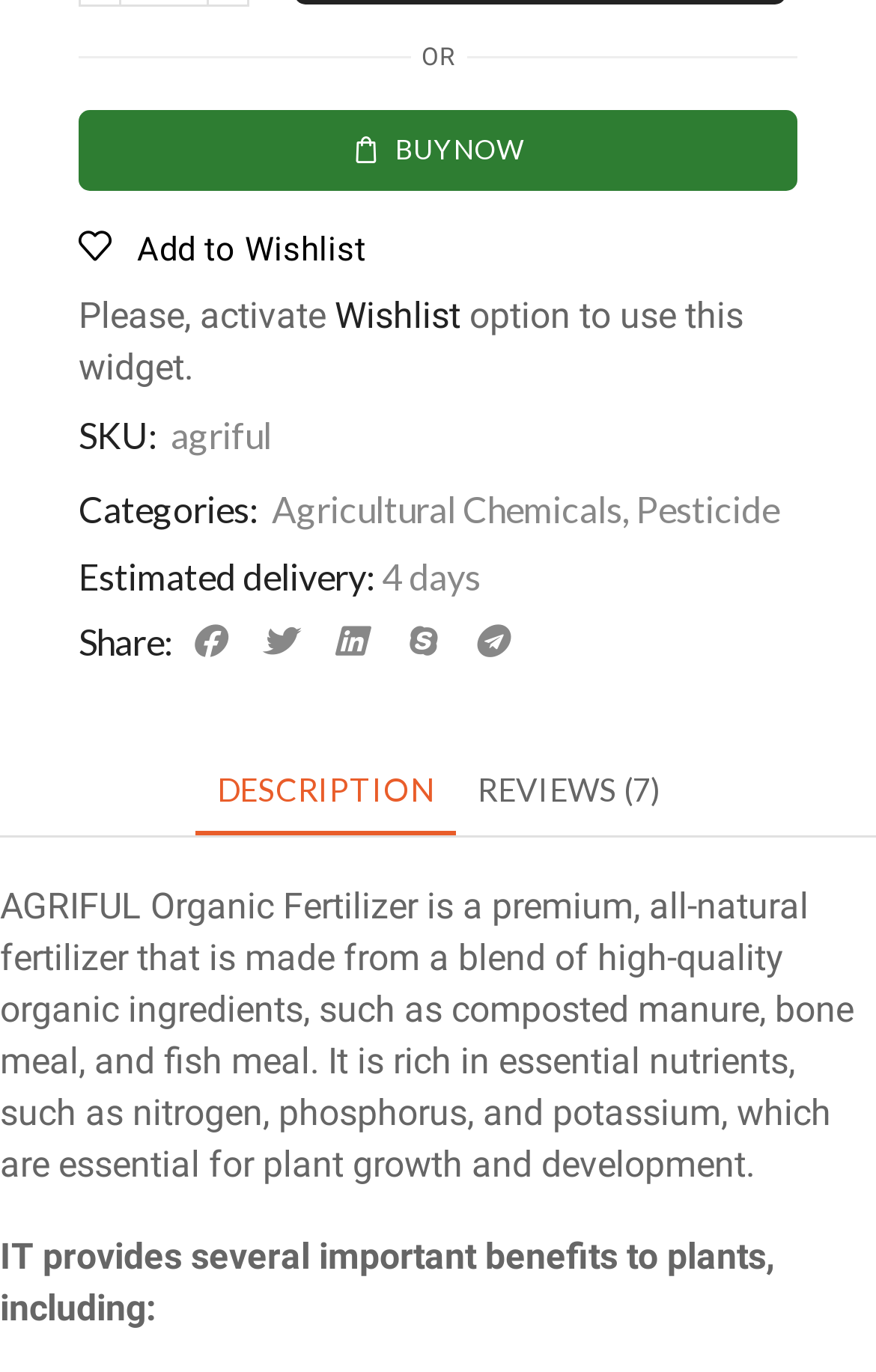Identify the bounding box coordinates of the clickable region required to complete the instruction: "View product description". The coordinates should be given as four float numbers within the range of 0 and 1, i.e., [left, top, right, bottom].

[0.222, 0.56, 0.519, 0.609]